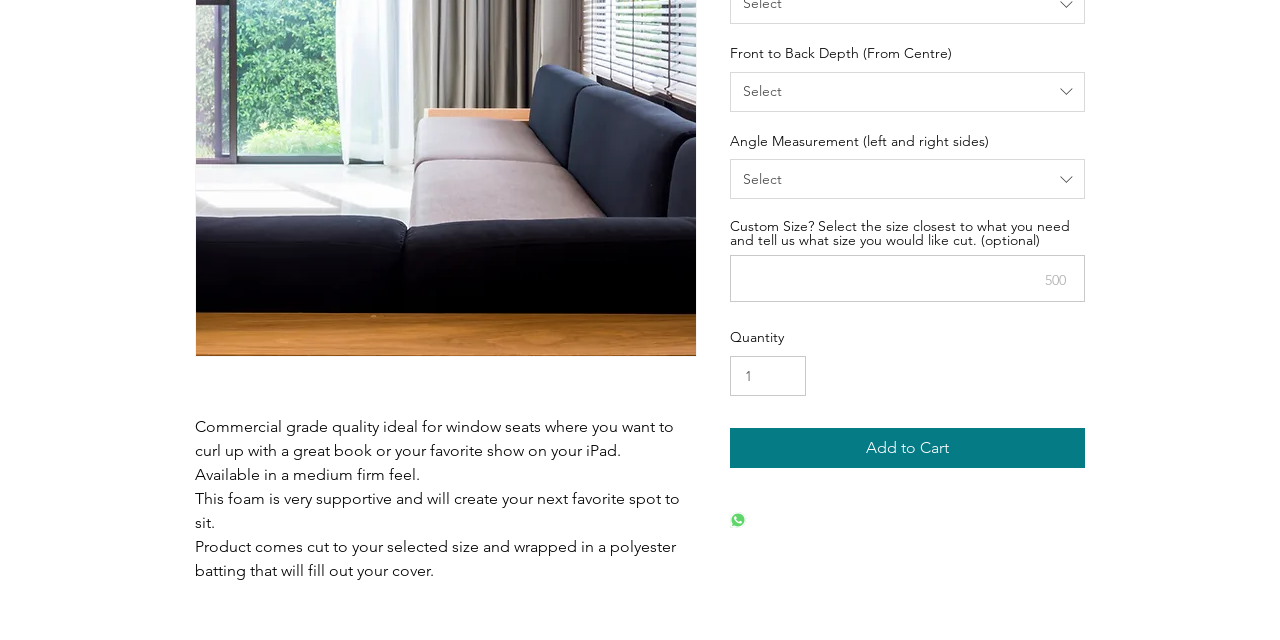Please find the bounding box coordinates (top-left x, top-left y, bottom-right x, bottom-right y) in the screenshot for the UI element described as follows: Select

[0.57, 0.112, 0.848, 0.175]